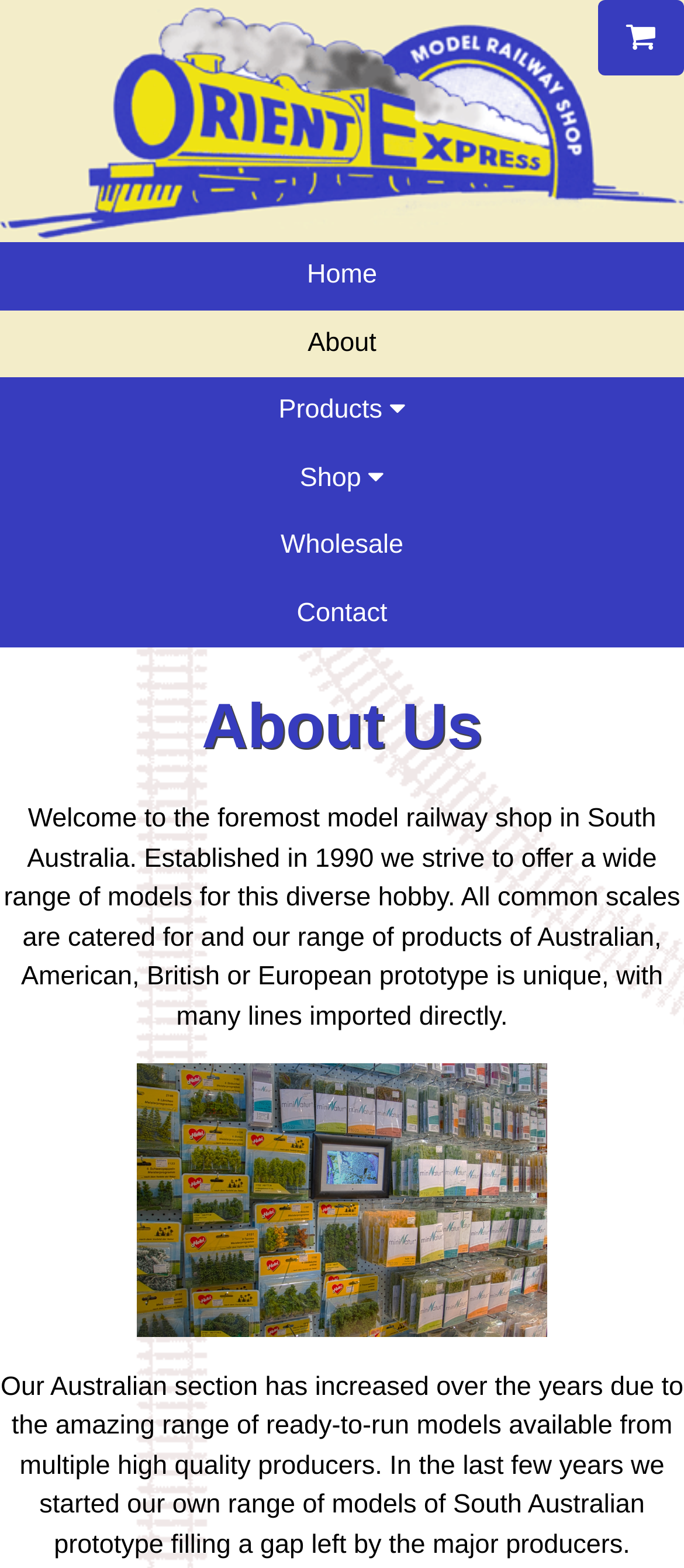Create a detailed summary of the webpage's content and design.

The webpage is about Orient Express, a model railway shop in South Australia. At the top of the page, there is a logo image and a hamburger menu icon on the right side. Below the logo, there is a navigation menu with links to different sections of the website, including Home, About, Products, Shop, Wholesale, and Contact.

The main content of the page starts with a heading "About Us" followed by a paragraph of text that welcomes visitors to the shop and describes its history and product range. The text explains that the shop offers a wide range of models in different scales and from various prototypes, including Australian, American, British, and European.

Below the text, there is a display image that takes up about half of the page's width. The image is positioned near the top of the page, leaving some space above it.

Finally, there is another block of text that continues to describe the shop's products, specifically its Australian section, which has expanded over the years to include ready-to-run models from high-quality producers. The shop has also started its own range of models of South Australian prototype, filling a gap left by major producers.